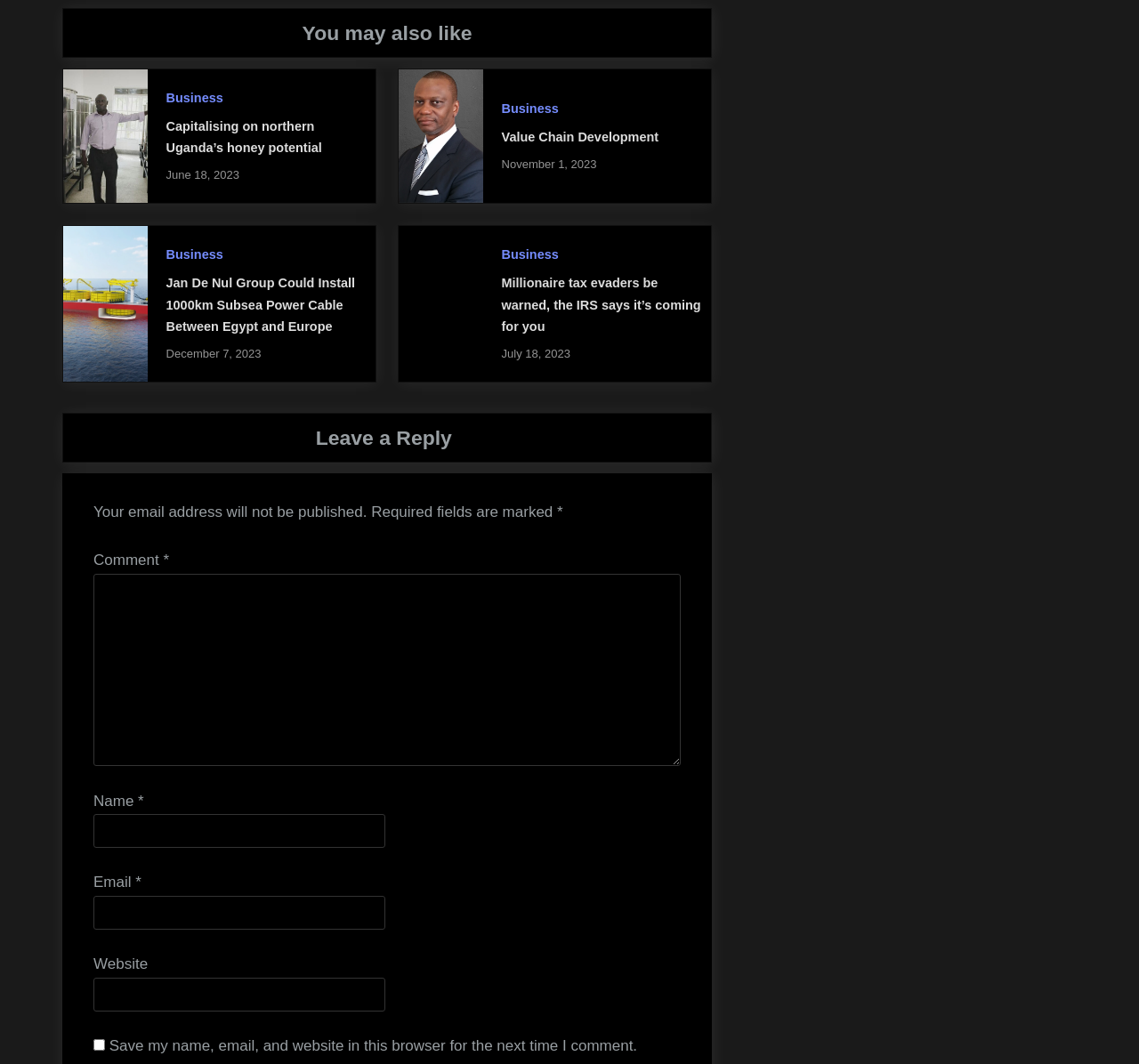How many articles are listed on this webpage?
Please describe in detail the information shown in the image to answer the question.

There are six articles listed on this webpage, each with a title, category, and date. The articles are arranged in two columns, with three articles in each column.